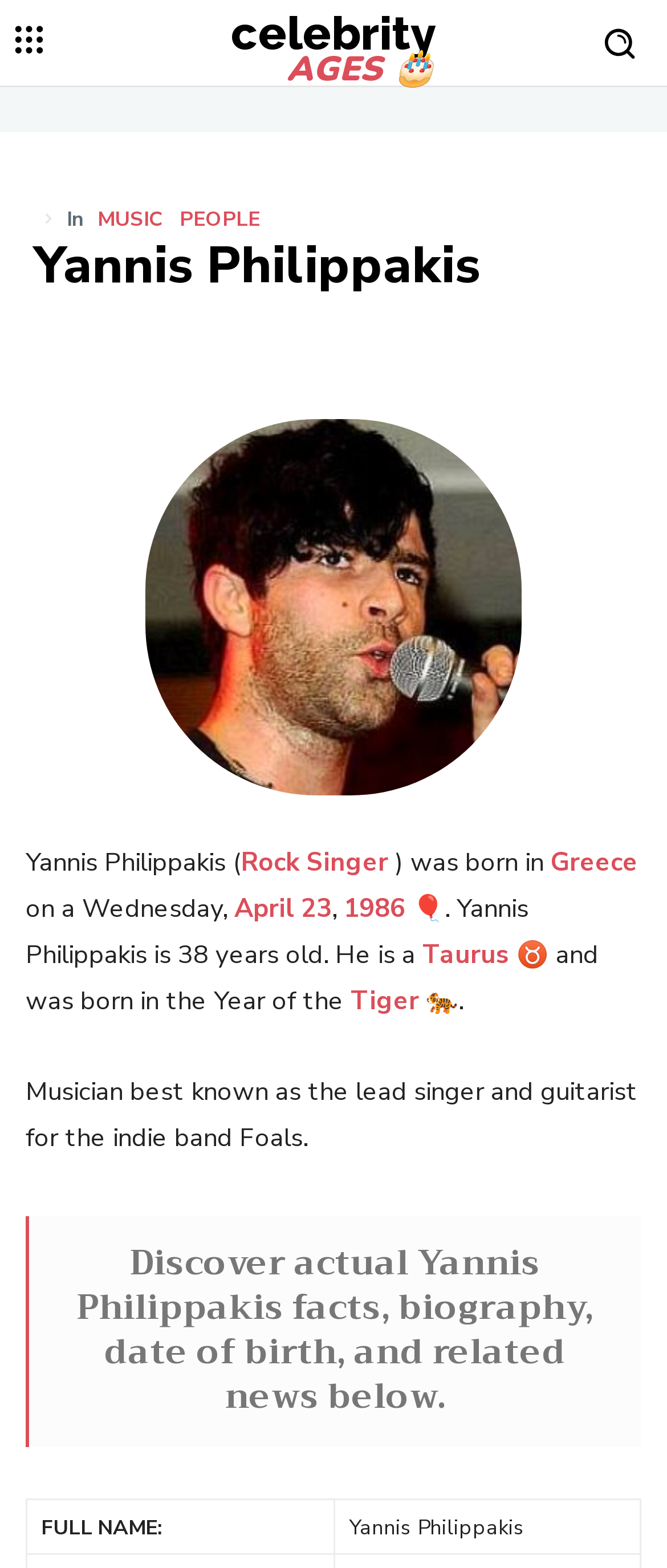Please locate the bounding box coordinates of the element that needs to be clicked to achieve the following instruction: "Click the 'Rock Singer' link". The coordinates should be four float numbers between 0 and 1, i.e., [left, top, right, bottom].

[0.362, 0.539, 0.582, 0.561]